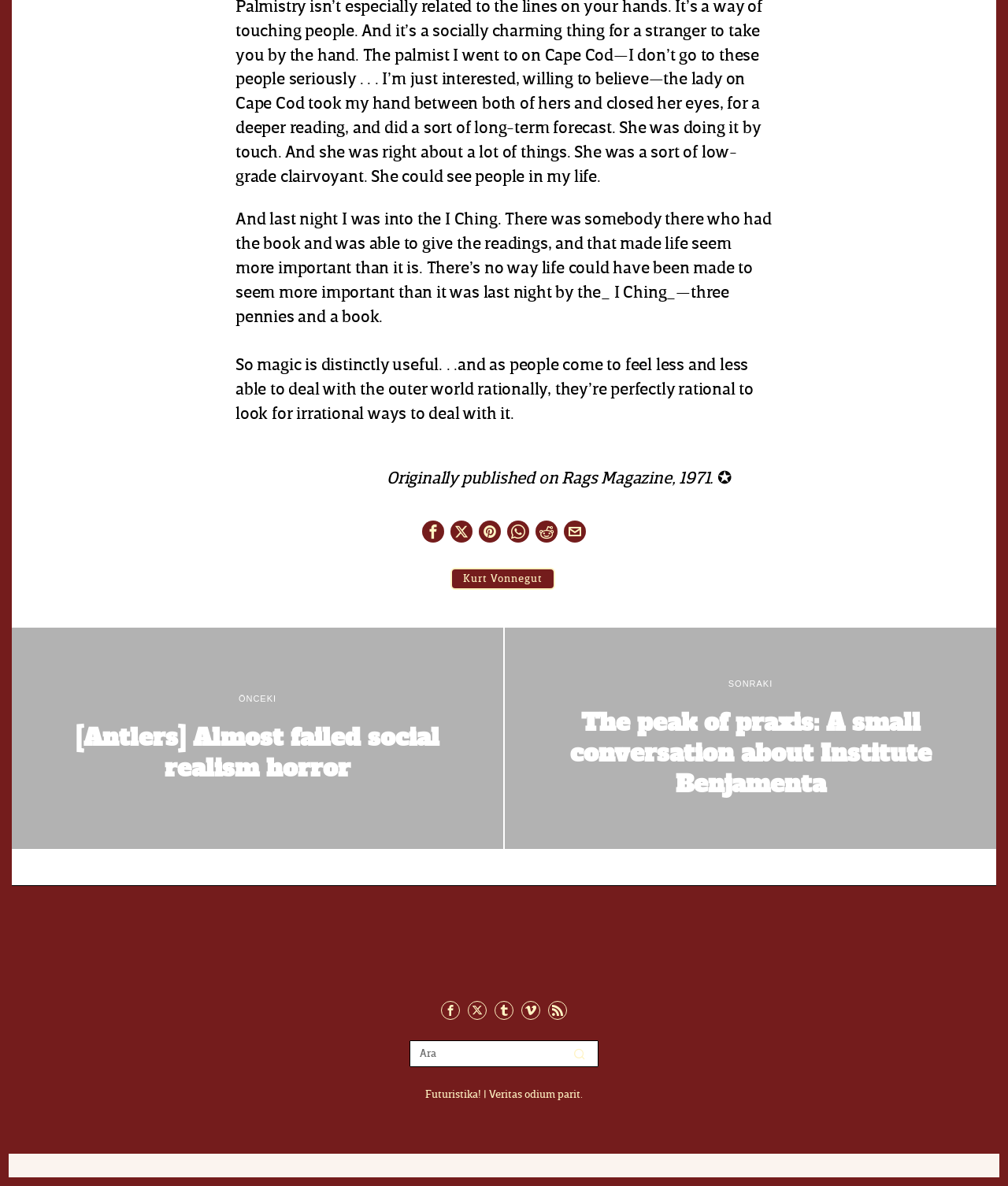Identify the bounding box coordinates of the area that should be clicked in order to complete the given instruction: "Search for something". The bounding box coordinates should be four float numbers between 0 and 1, i.e., [left, top, right, bottom].

[0.406, 0.877, 0.594, 0.9]